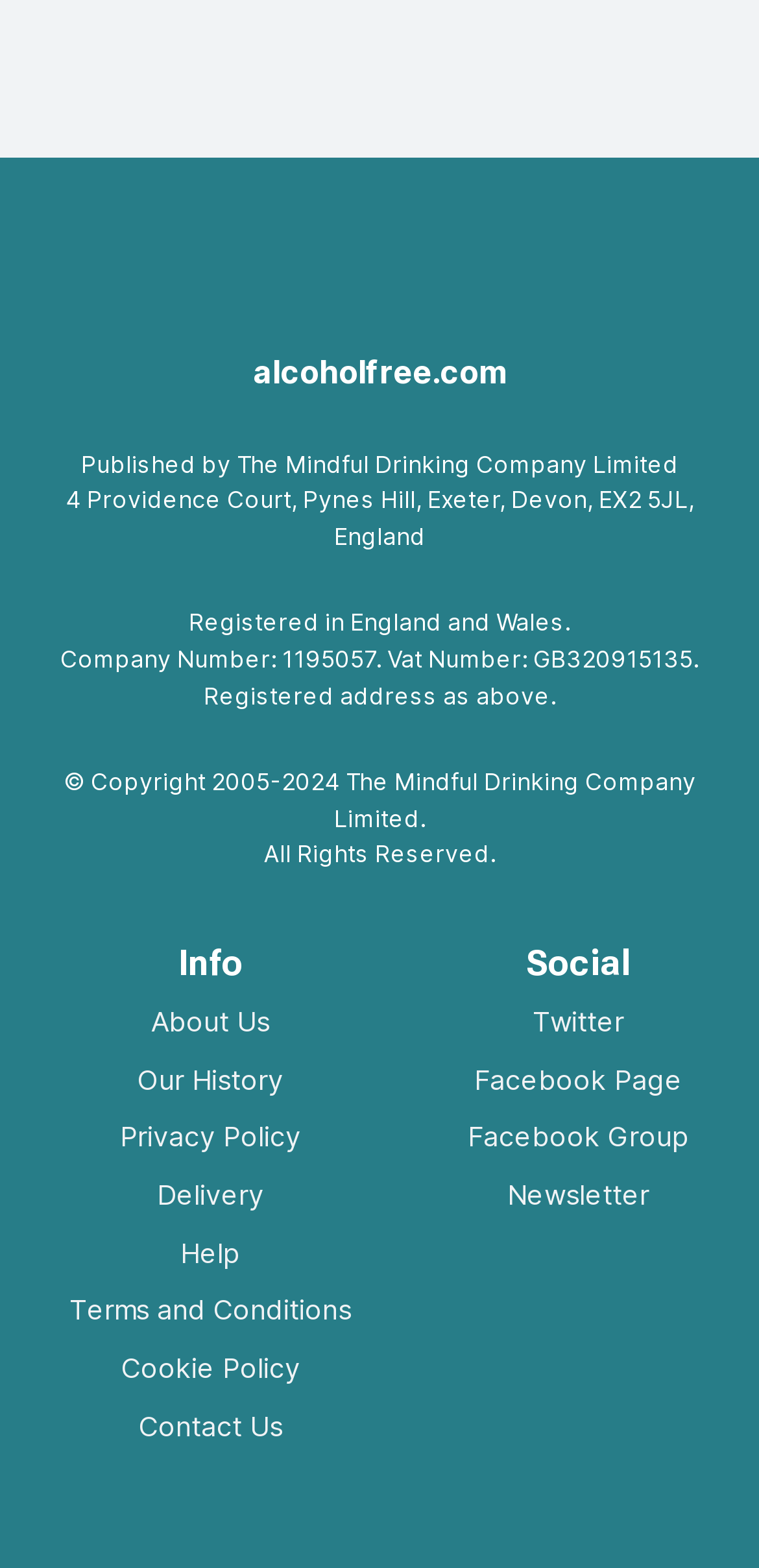What is the purpose of the 'Help' link?
From the image, provide a succinct answer in one word or a short phrase.

To get help